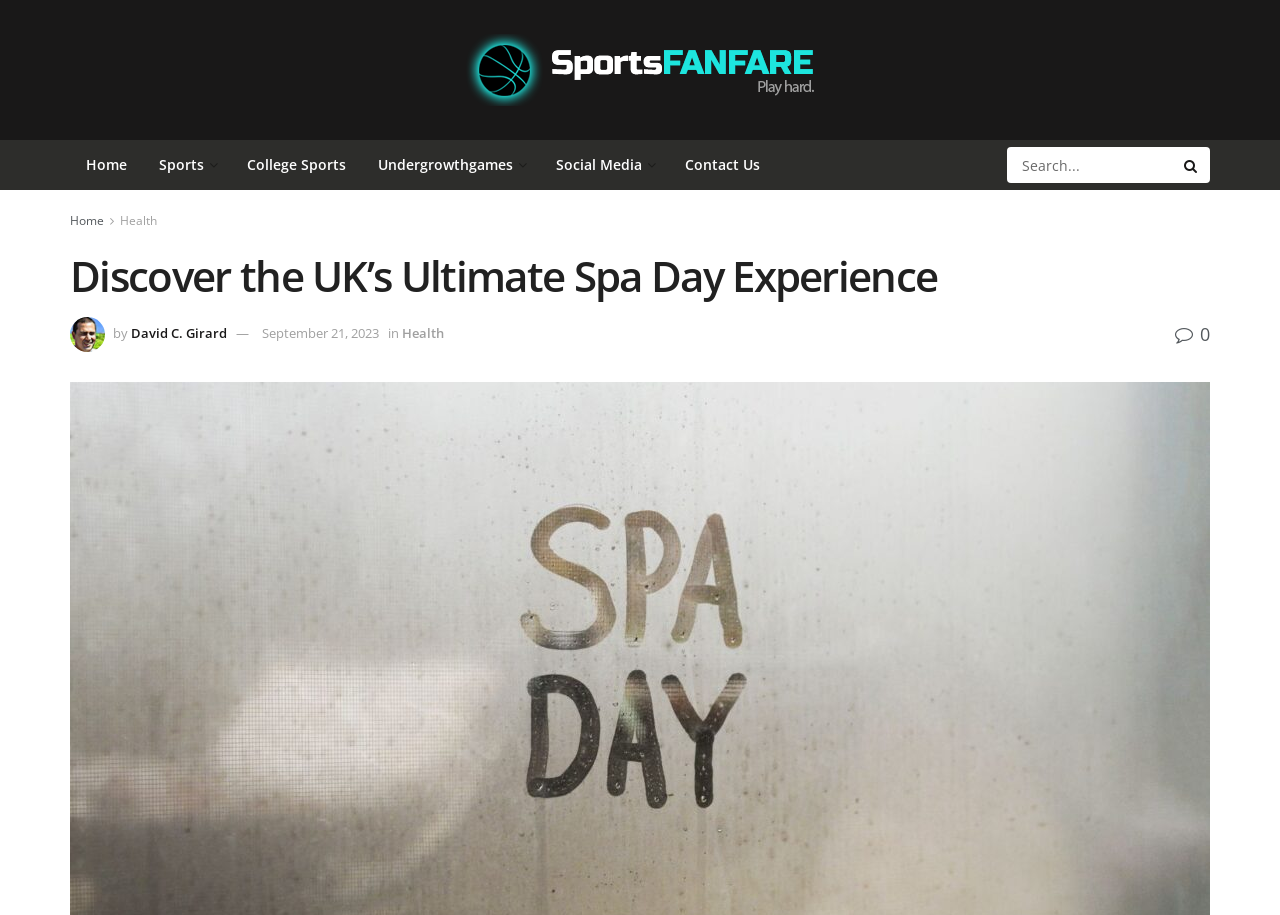Provide the text content of the webpage's main heading.

Discover the UK’s Ultimate Spa Day Experience